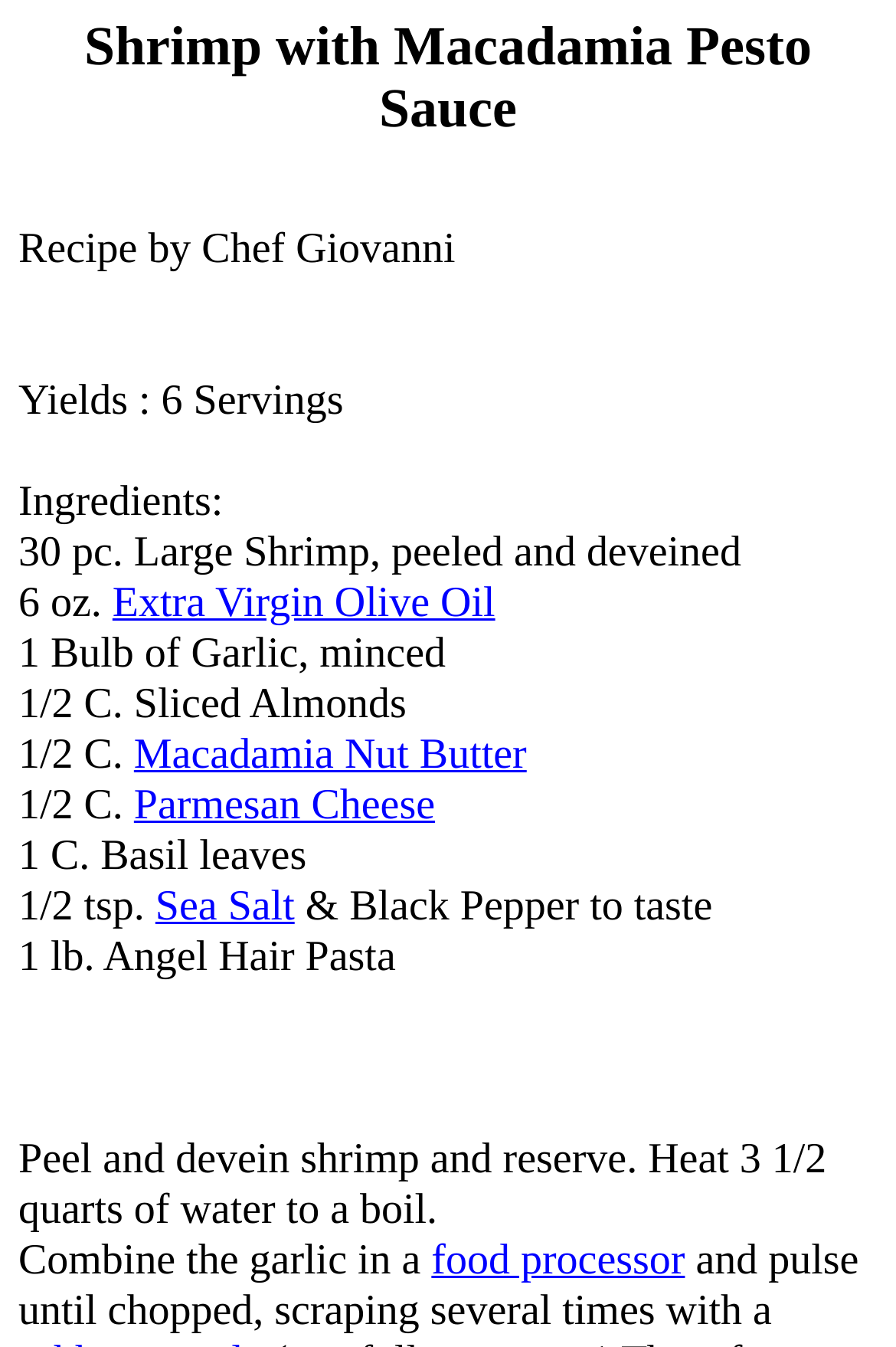Provide the bounding box coordinates of the HTML element described by the text: "Macadamia Nut Butter". The coordinates should be in the format [left, top, right, bottom] with values between 0 and 1.

[0.149, 0.543, 0.588, 0.578]